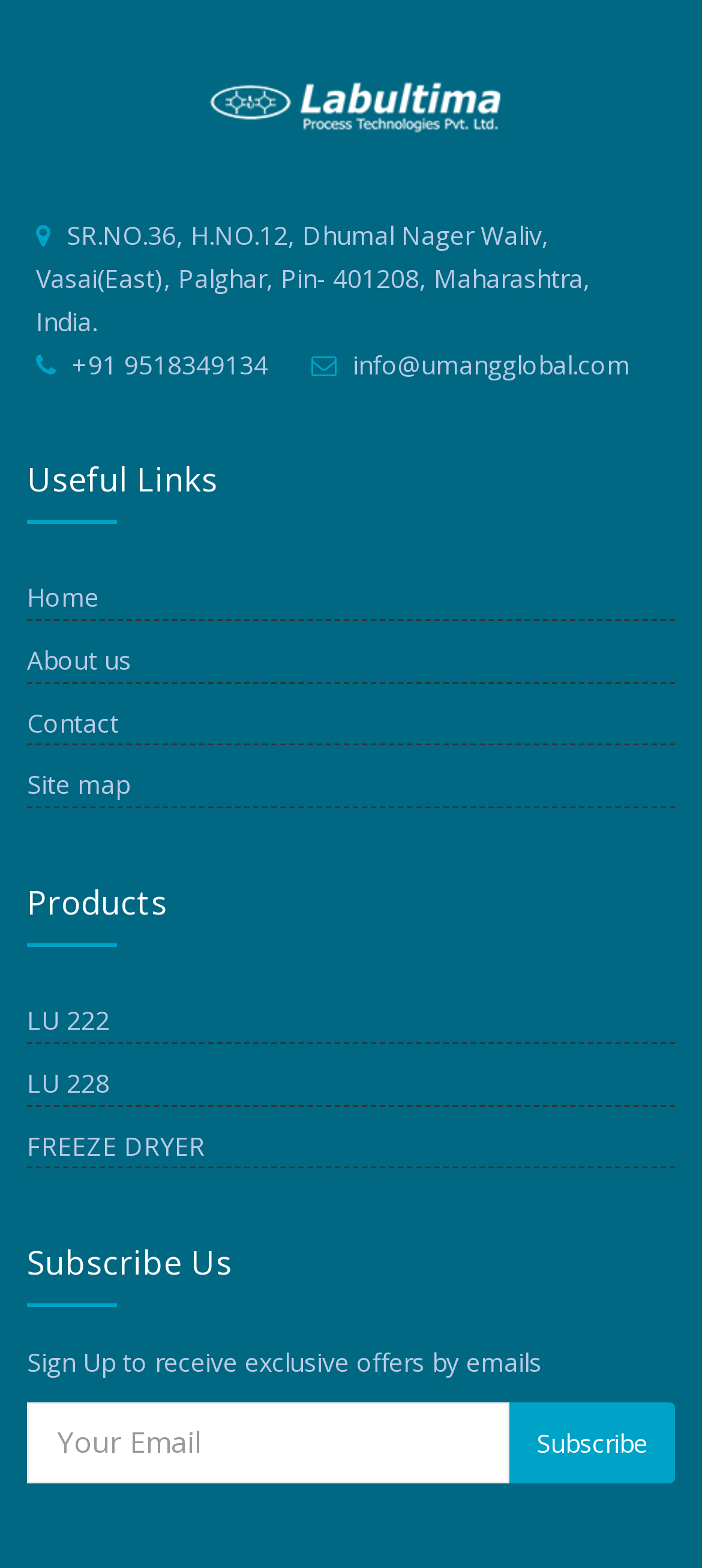Determine the bounding box coordinates of the clickable region to execute the instruction: "Visit the home page". The coordinates should be four float numbers between 0 and 1, denoted as [left, top, right, bottom].

[0.038, 0.37, 0.141, 0.392]